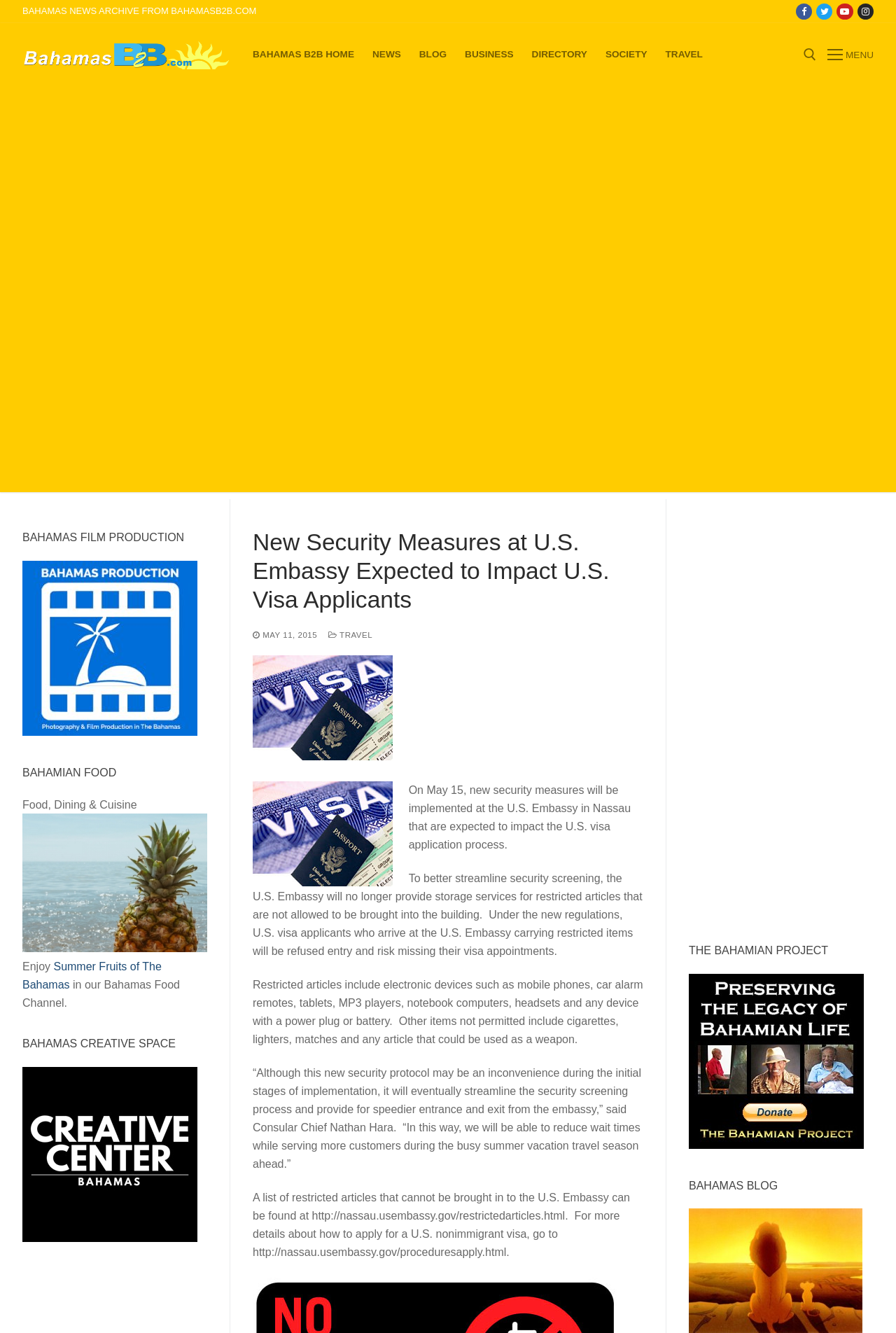Respond with a single word or phrase:
What is the name of the news website?

Bahamas News